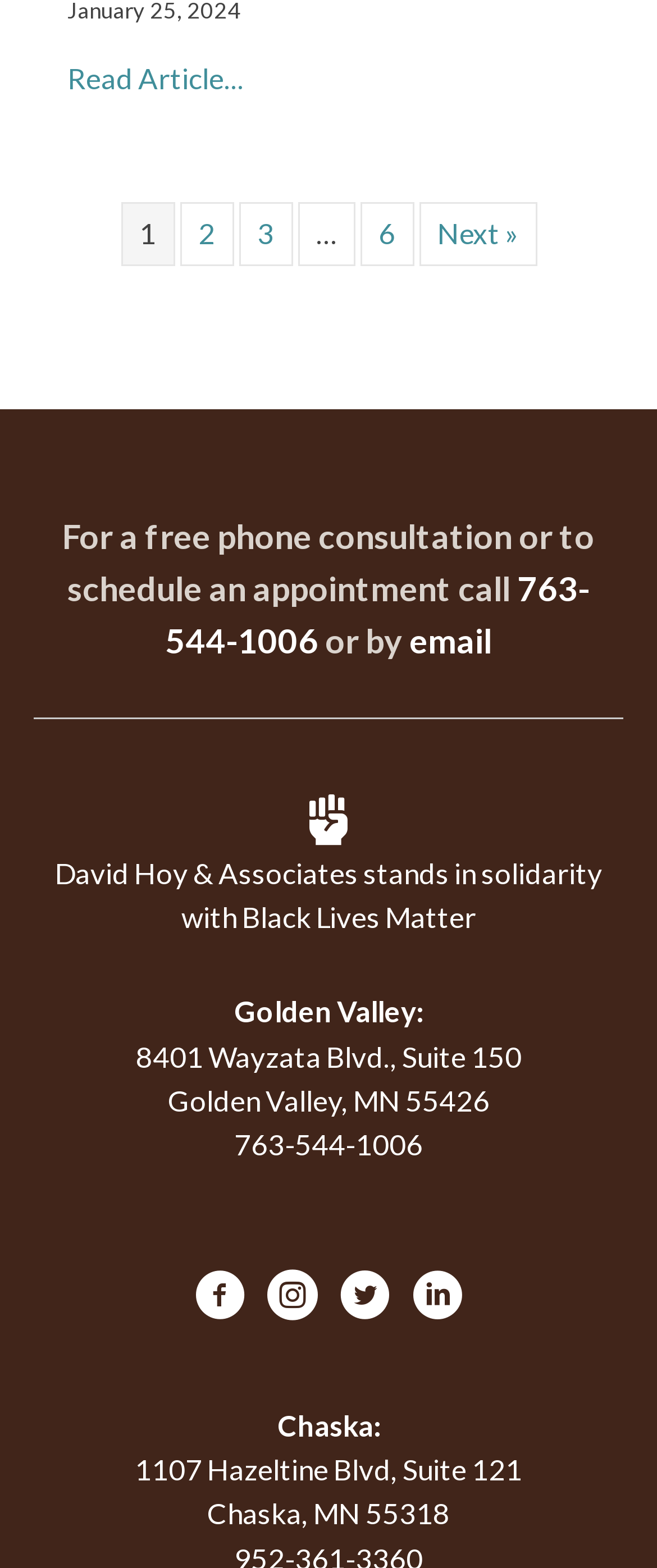What is the phone number for scheduling an appointment?
Based on the screenshot, provide a one-word or short-phrase response.

763-544-1006